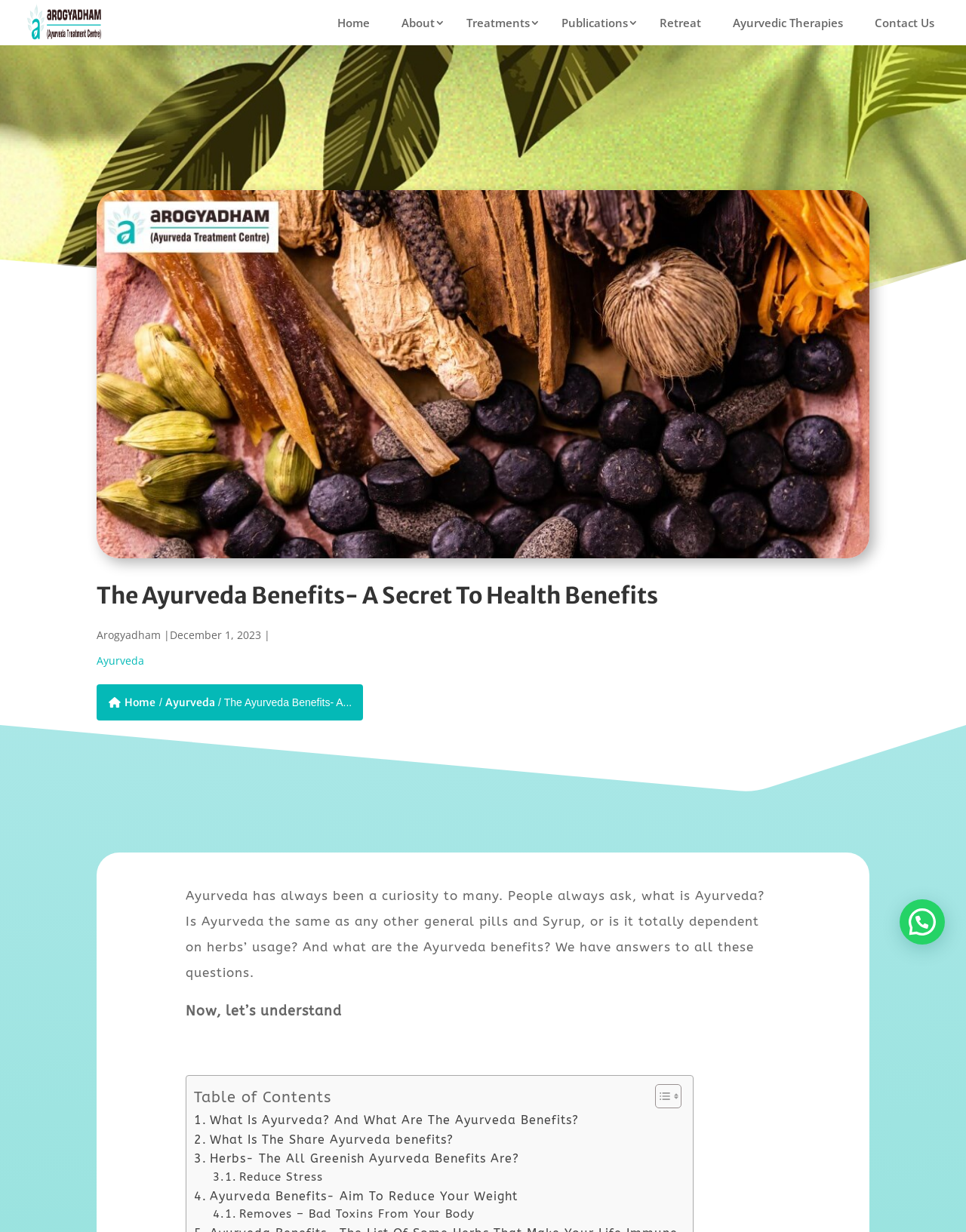Locate the bounding box coordinates of the element to click to perform the following action: 'Go to the Home page'. The coordinates should be given as four float values between 0 and 1, in the form of [left, top, right, bottom].

[0.341, 0.0, 0.391, 0.037]